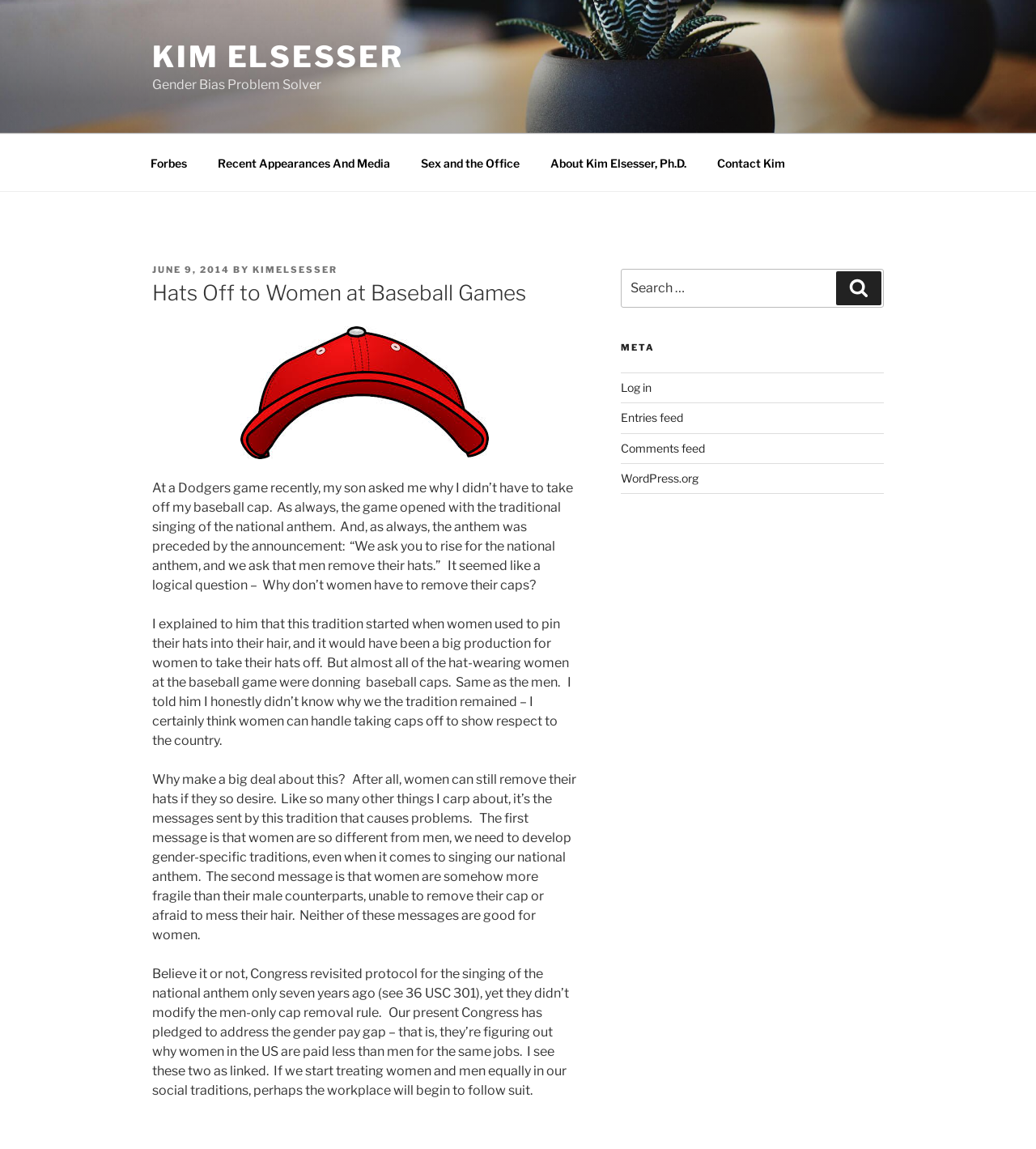What is the author of the article?
Using the image, answer in one word or phrase.

Kim Elsesser